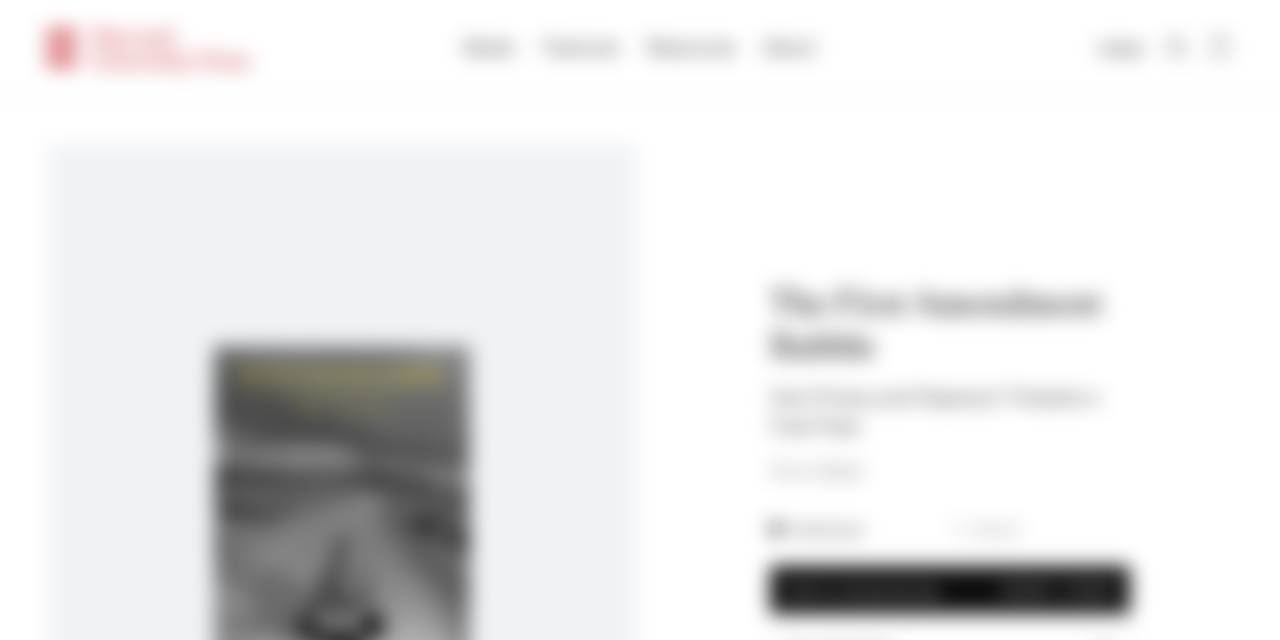Identify the coordinates of the bounding box for the element that must be clicked to accomplish the instruction: "Go to Harvard University Press homepage".

[0.038, 0.03, 0.212, 0.118]